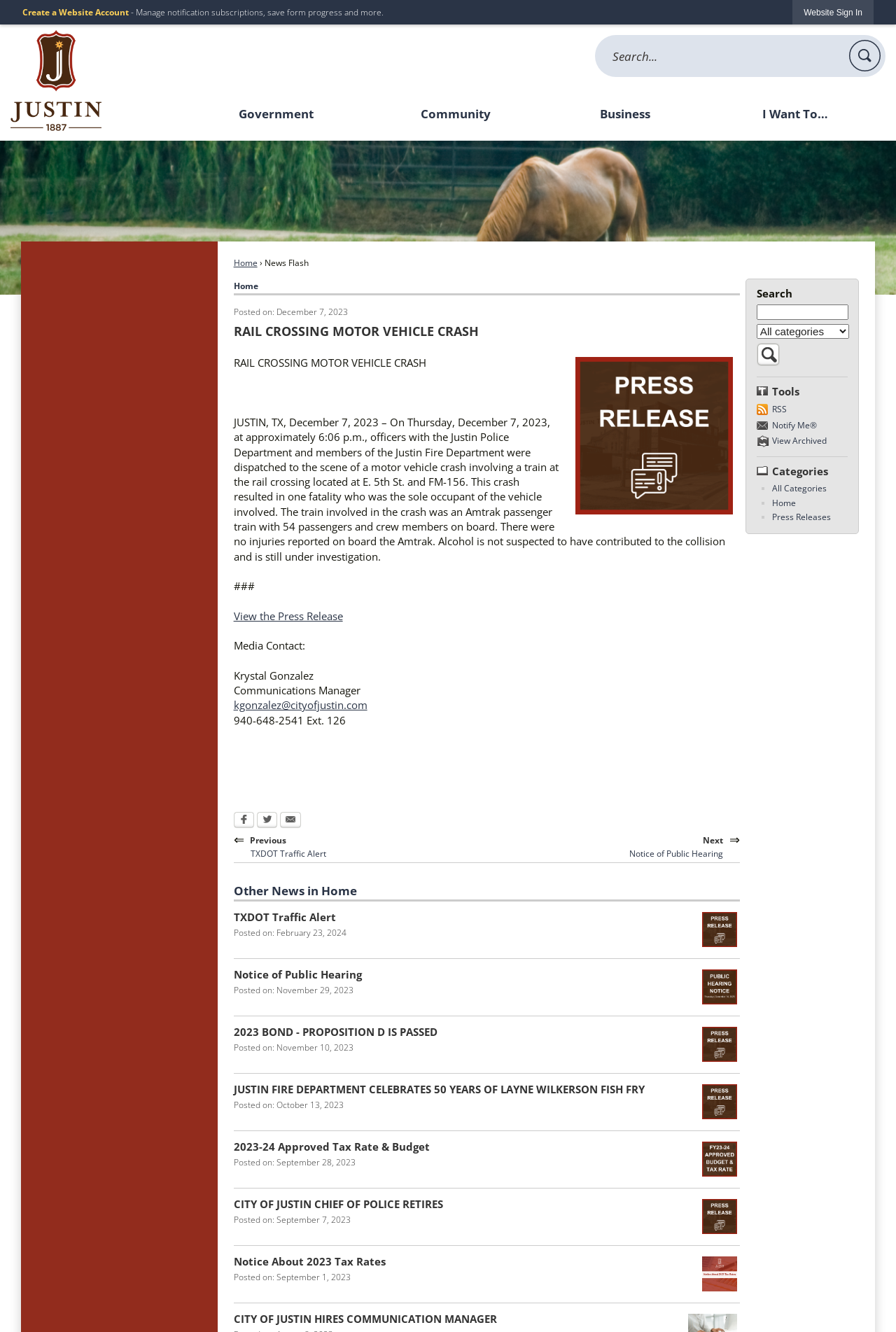What is the position of the search box?
Please provide a single word or phrase answer based on the image.

Top right